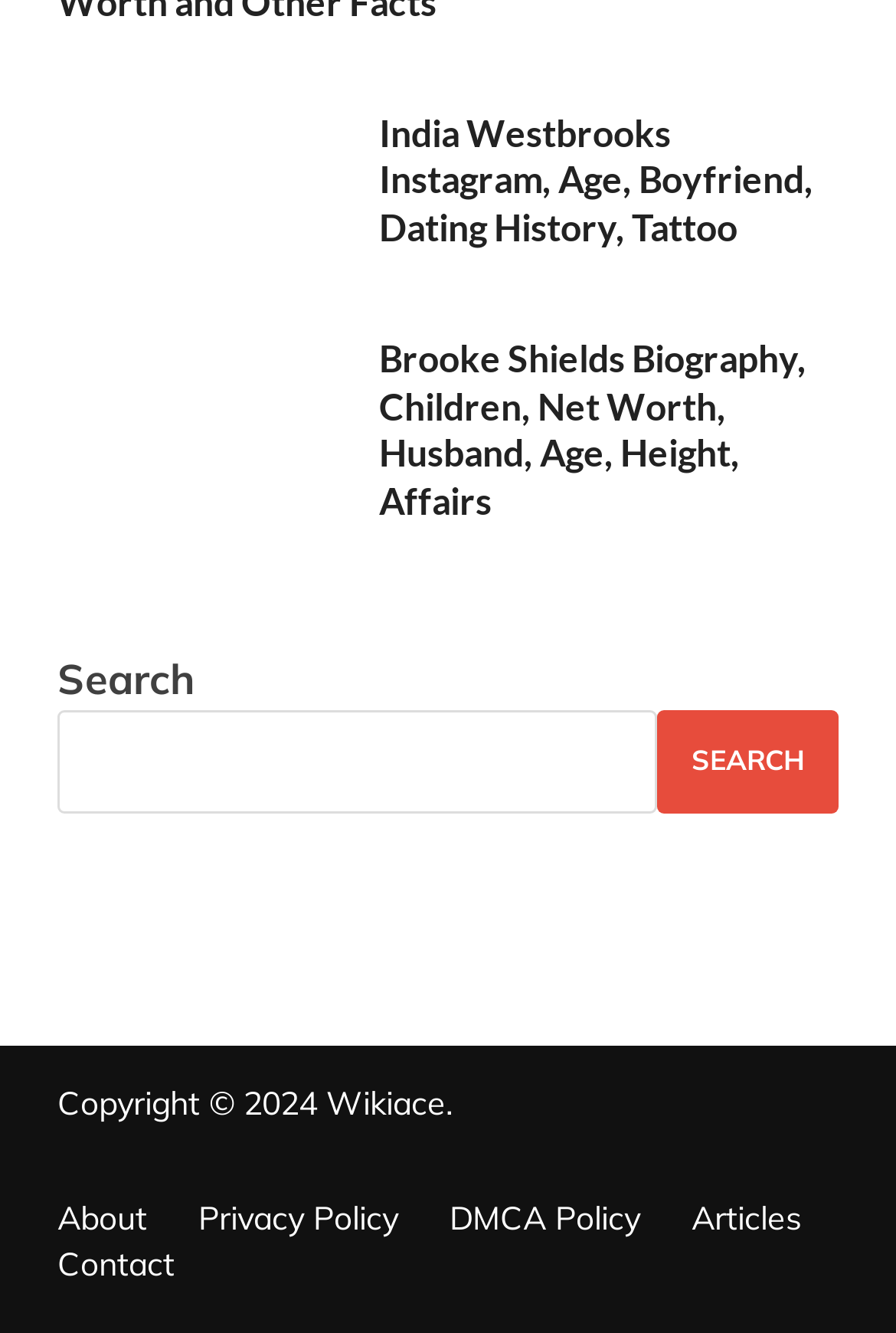Identify the bounding box for the UI element specified in this description: "Privacy Policy". The coordinates must be four float numbers between 0 and 1, formatted as [left, top, right, bottom].

[0.193, 0.896, 0.473, 0.93]